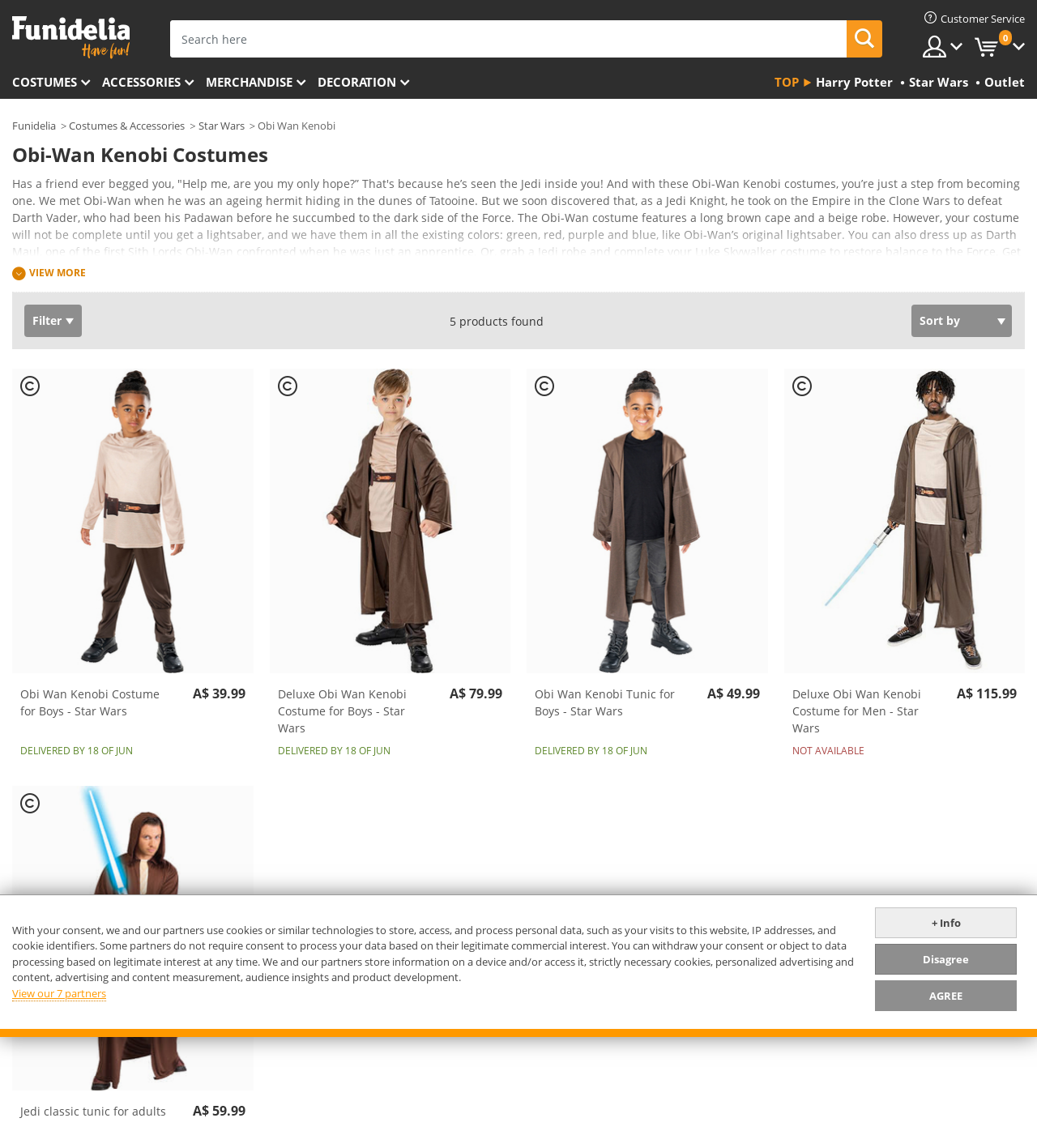Based on the element description: "name="query" placeholder="Search here"", identify the bounding box coordinates for this UI element. The coordinates must be four float numbers between 0 and 1, listed as [left, top, right, bottom].

[0.164, 0.018, 0.816, 0.05]